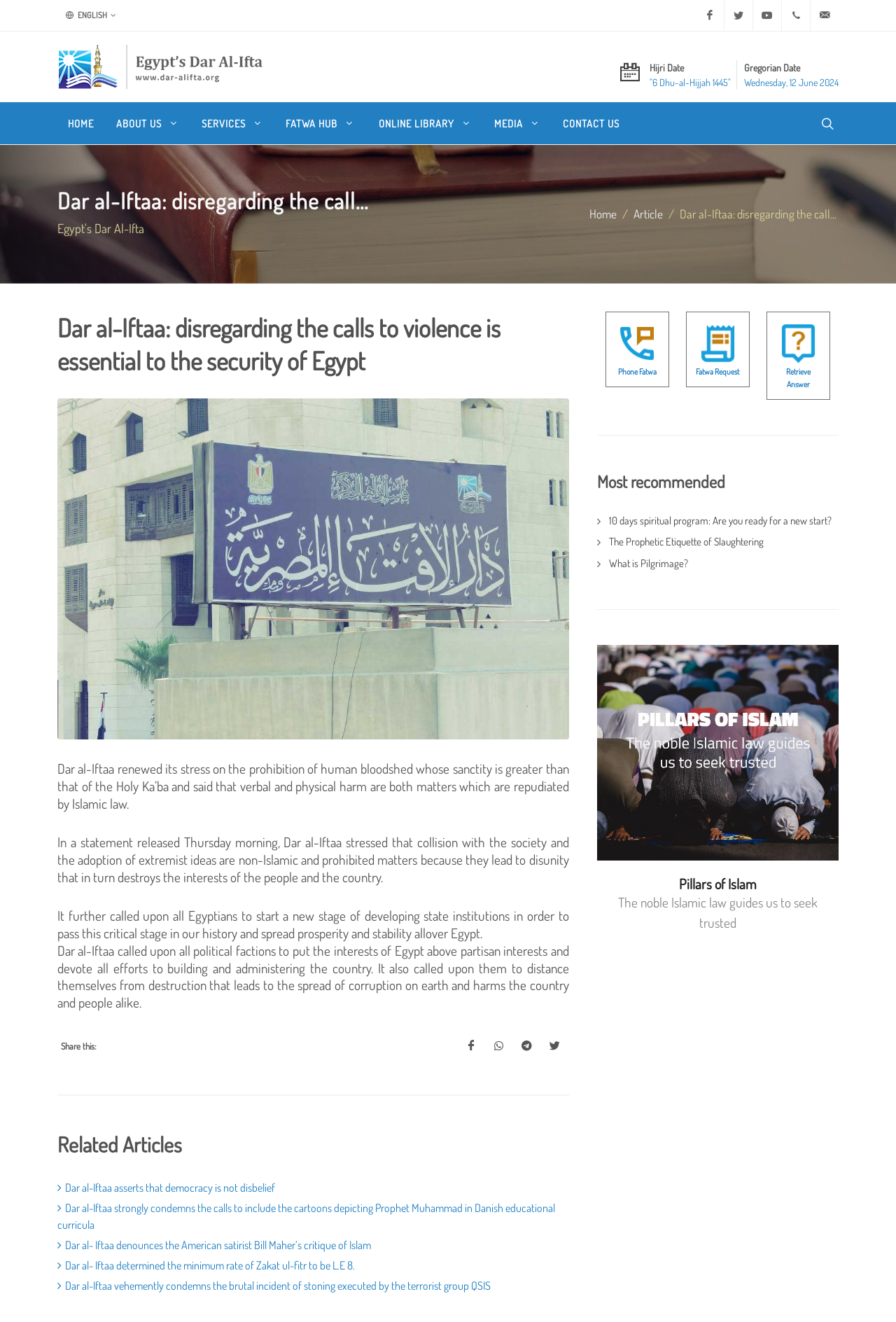How many pillars of Islam are mentioned on the webpage?
Utilize the information in the image to give a detailed answer to the question.

I found the answer by looking at the 'Pillars of Islam' section on the webpage, which only mentions one pillar.